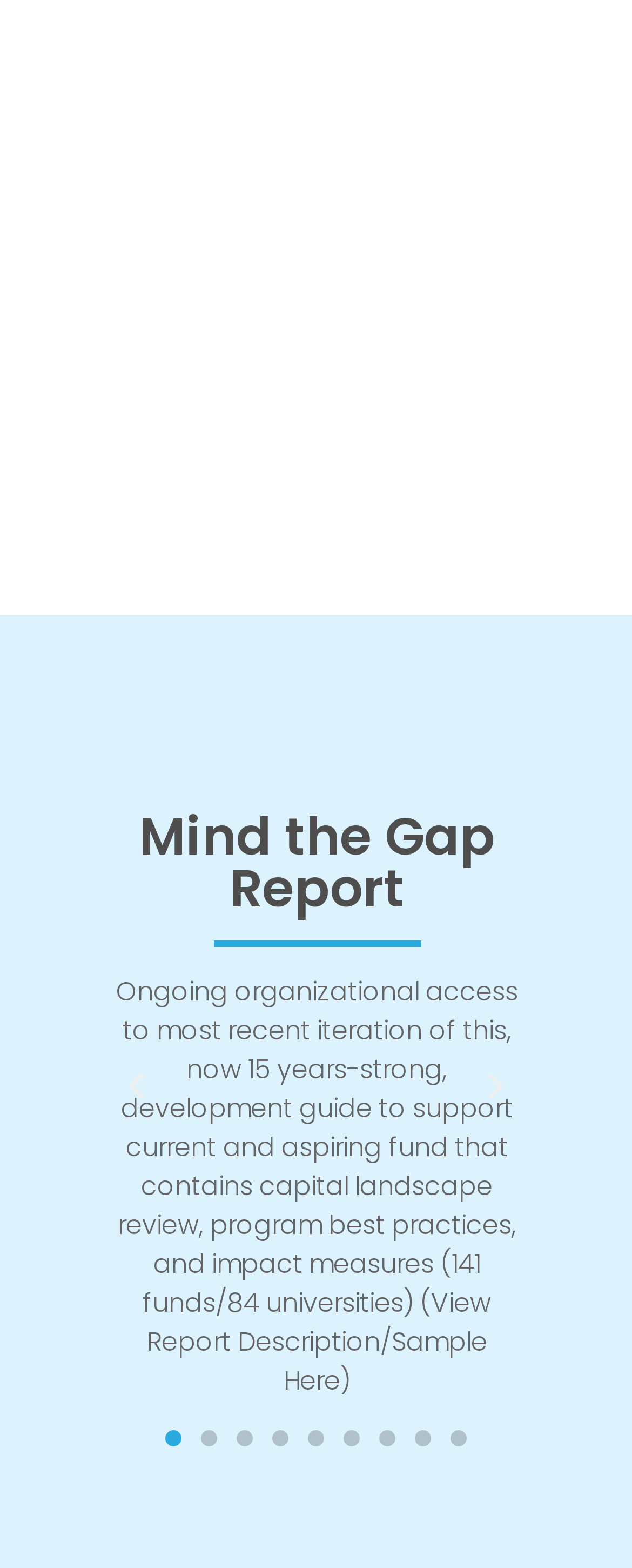What is the name of the report?
Make sure to answer the question with a detailed and comprehensive explanation.

The report's name is mentioned in the static text element with the text 'Mind the Gap Report' located at coordinates [0.218, 0.51, 0.782, 0.59].